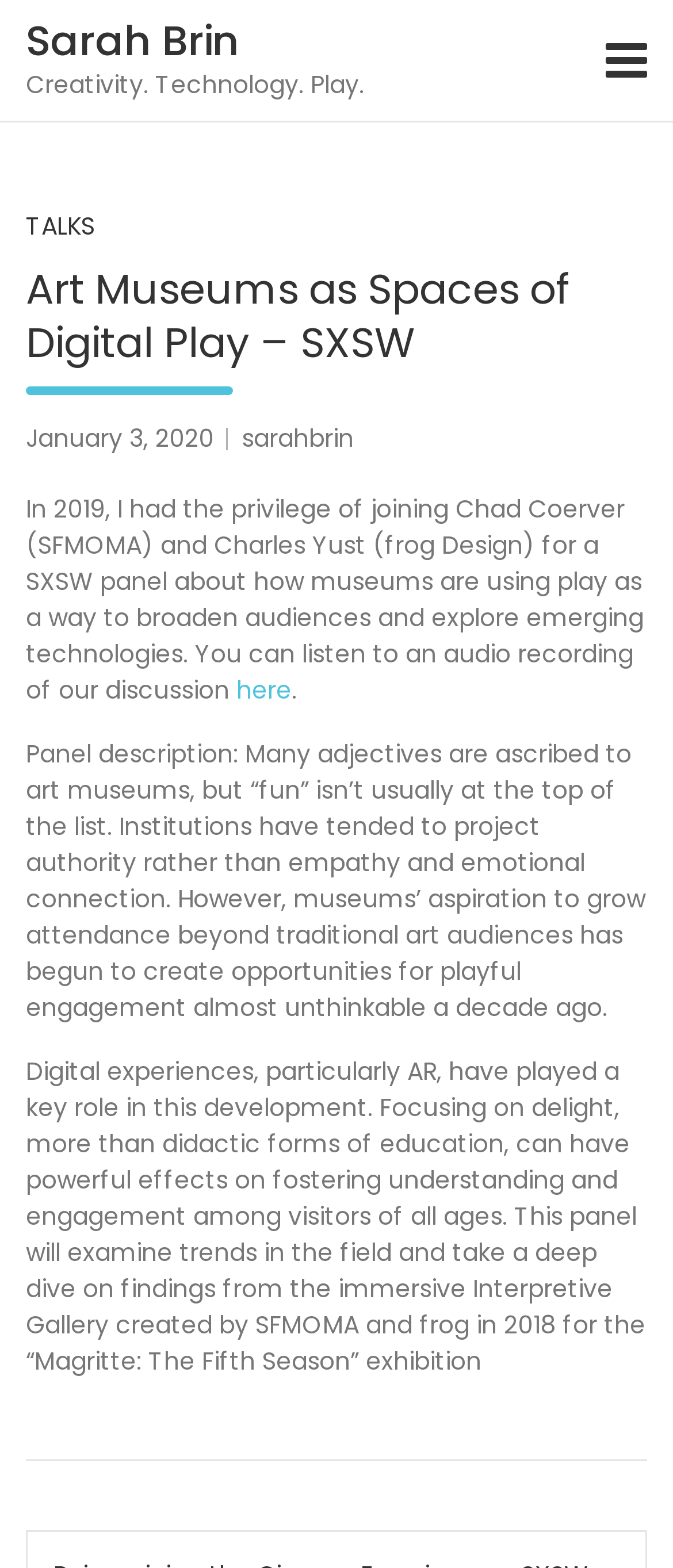Provide an in-depth description of the elements and layout of the webpage.

The webpage is about a SXSW panel discussion on "Art Museums as Spaces of Digital Play" by Sarah Brin. At the top, there is a heading with the author's name, "Sarah Brin", which is also a link. Below it, there is a short phrase "Creativity. Technology. Play." in a static text element.

On the top right, there is a button to toggle navigation, which controls a navigation bar. The navigation bar has a header with links to "TALKS" and the title of the panel discussion "Art Museums as Spaces of Digital Play – SXSW". There is also a link to the date "January 3, 2020" and another link to "sarahbrin".

Below the navigation bar, there is a block of text that describes the panel discussion. The text explains that the author participated in a SXSW panel with Chad Coerver and Charles Yust to discuss how museums are using play to broaden audiences and explore emerging technologies. There is a link to an audio recording of the discussion.

Following the text, there is a panel description that explains how art museums are shifting from projecting authority to creating playful engagement experiences, particularly with digital technologies like AR. The description also mentions a case study of an immersive gallery created by SFMOMA and frog in 2018.

At the very bottom, there is a heading "Post navigation".